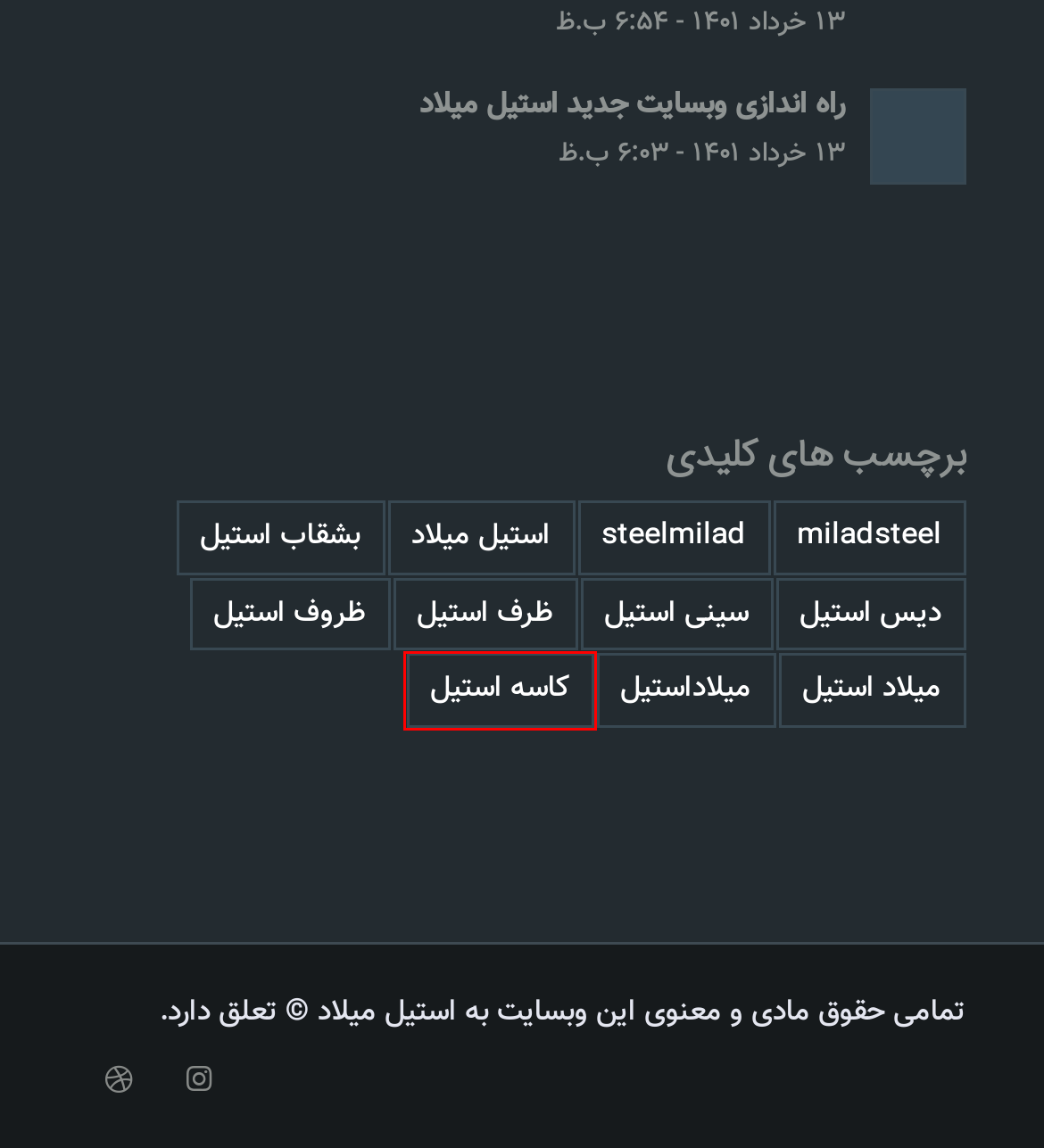Observe the screenshot of a webpage with a red bounding box around an element. Identify the webpage description that best fits the new page after the element inside the bounding box is clicked. The candidates are:
A. بایگانی‌های میلاد استیل - استیل میلاد
B. بایگانی‌های steelmilad - استیل میلاد
C. بایگانی‌های miladsteel - استیل میلاد
D. بایگانی‌های بشقاب استیل - استیل میلاد
E. بایگانی‌های سینی استیل - استیل میلاد
F. بایگانی‌های کاسه استیل - استیل میلاد
G. بایگانی‌های استیل میلاد - استیل میلاد
H. بایگانی‌های ظروف استیل - استیل میلاد

F